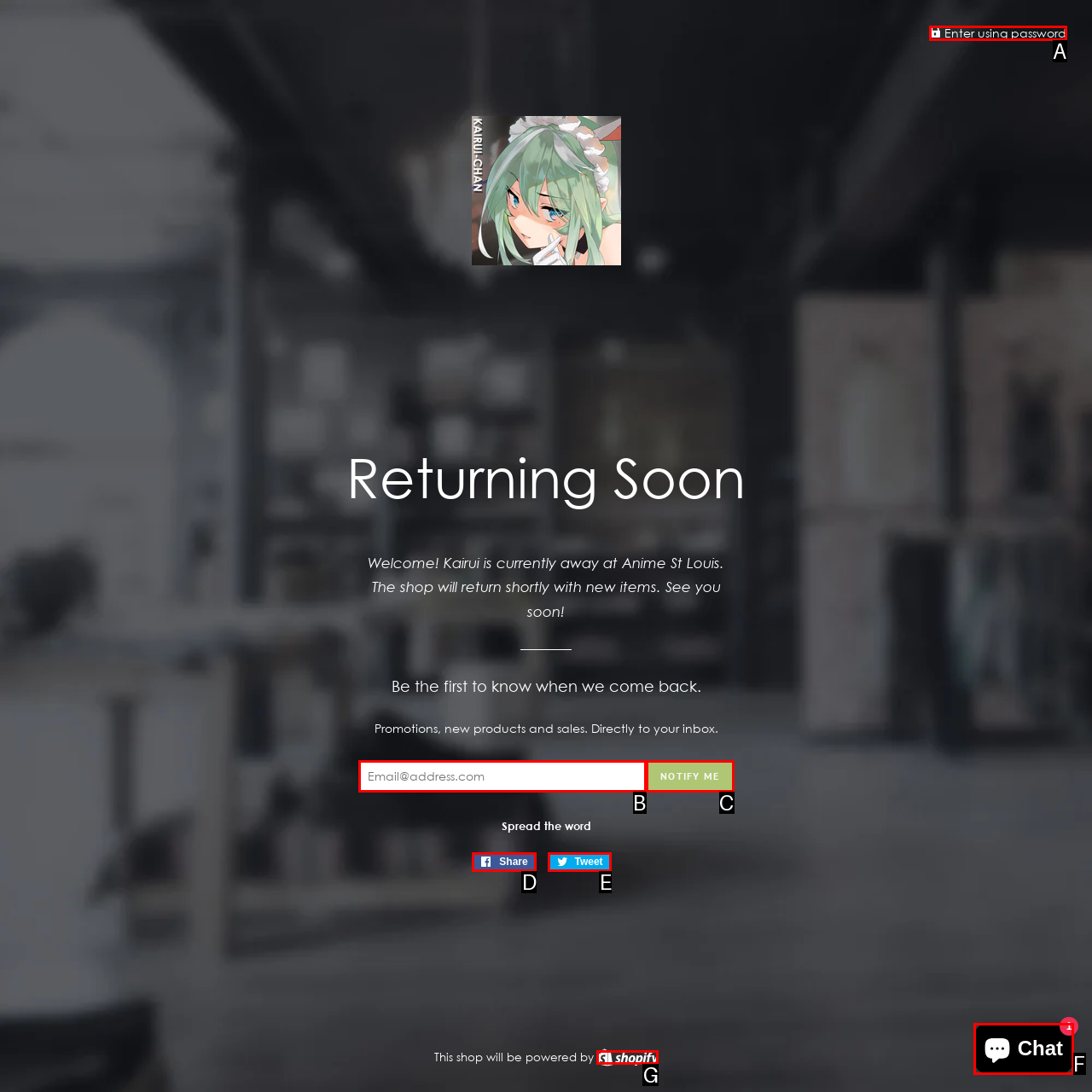Based on the element described as: Chat
Find and respond with the letter of the correct UI element.

F